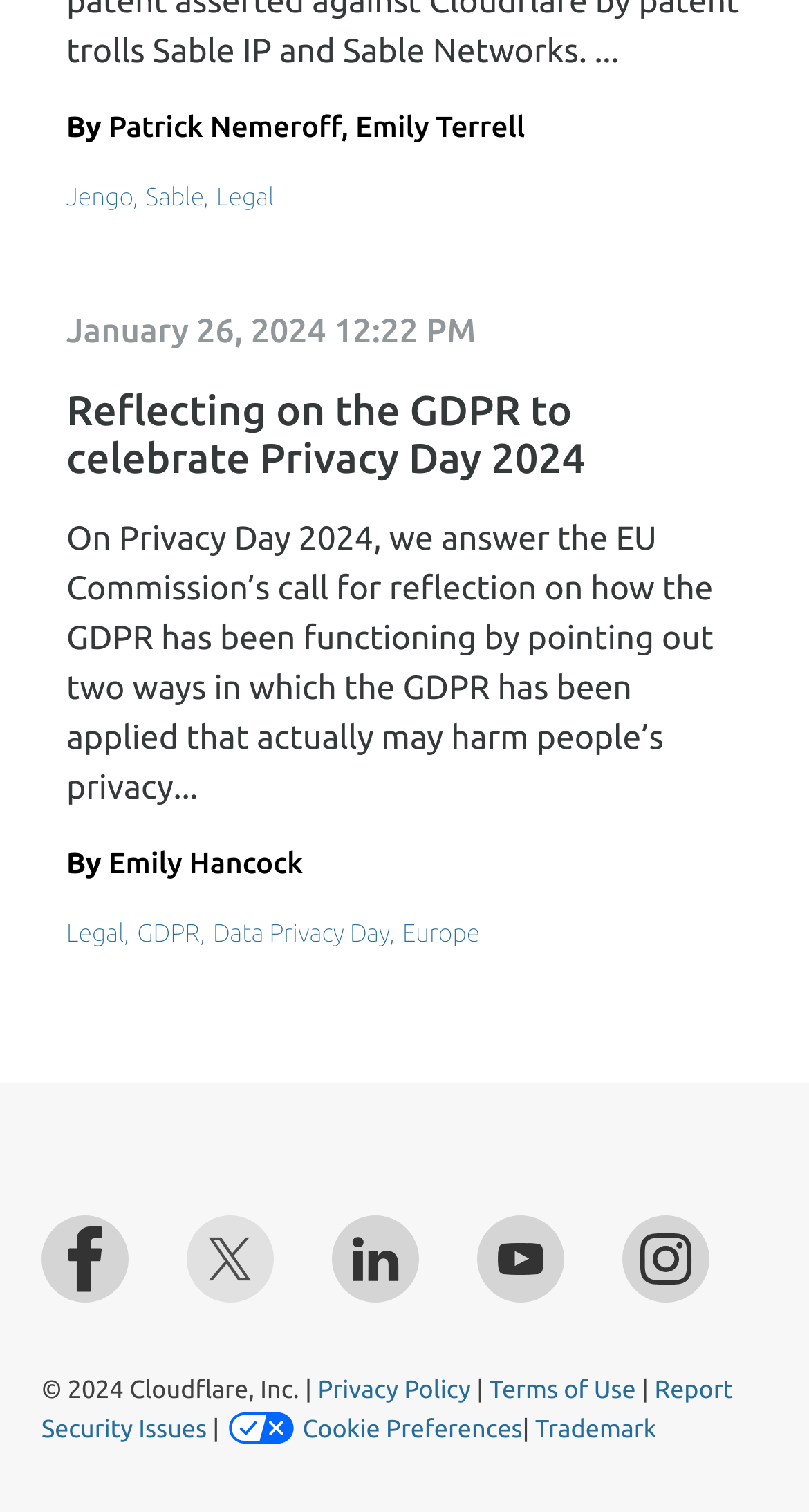Determine the bounding box coordinates for the area you should click to complete the following instruction: "Visit the author's page of Patrick Nemeroff".

[0.134, 0.073, 0.421, 0.095]